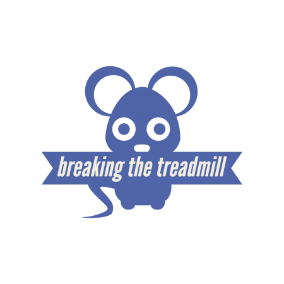What is the shape that encapsulates the mouse?
We need a detailed and meticulous answer to the question.

The caption describes the mouse as being 'prominently centered, encapsulated within a circular design', which implies that the shape that encapsulates the mouse is circular.